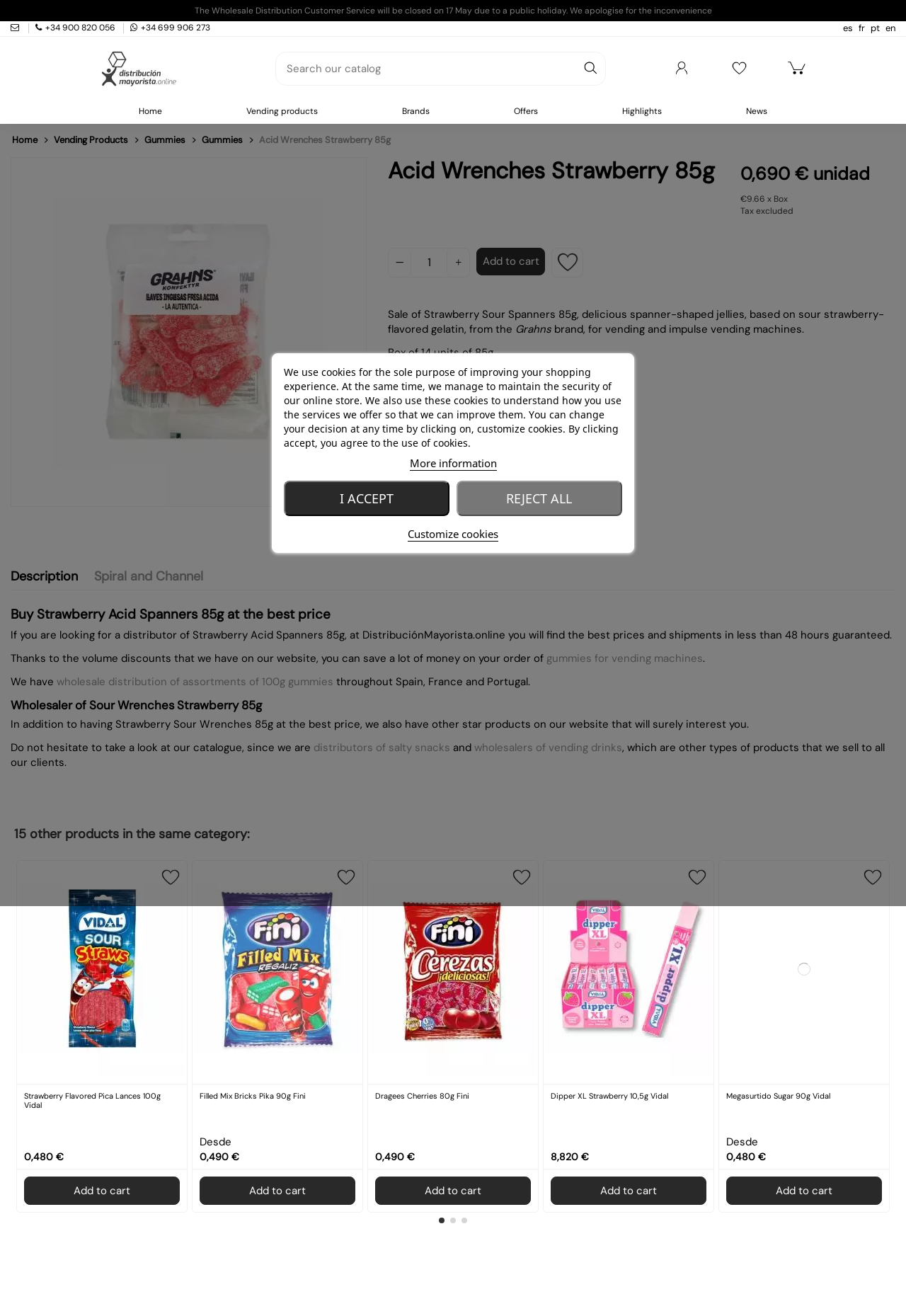How many other products are in the same category?
Using the information from the image, provide a comprehensive answer to the question.

The number of other products in the same category can be found at the bottom of the webpage, where it is stated as '15 other products in the same category'.